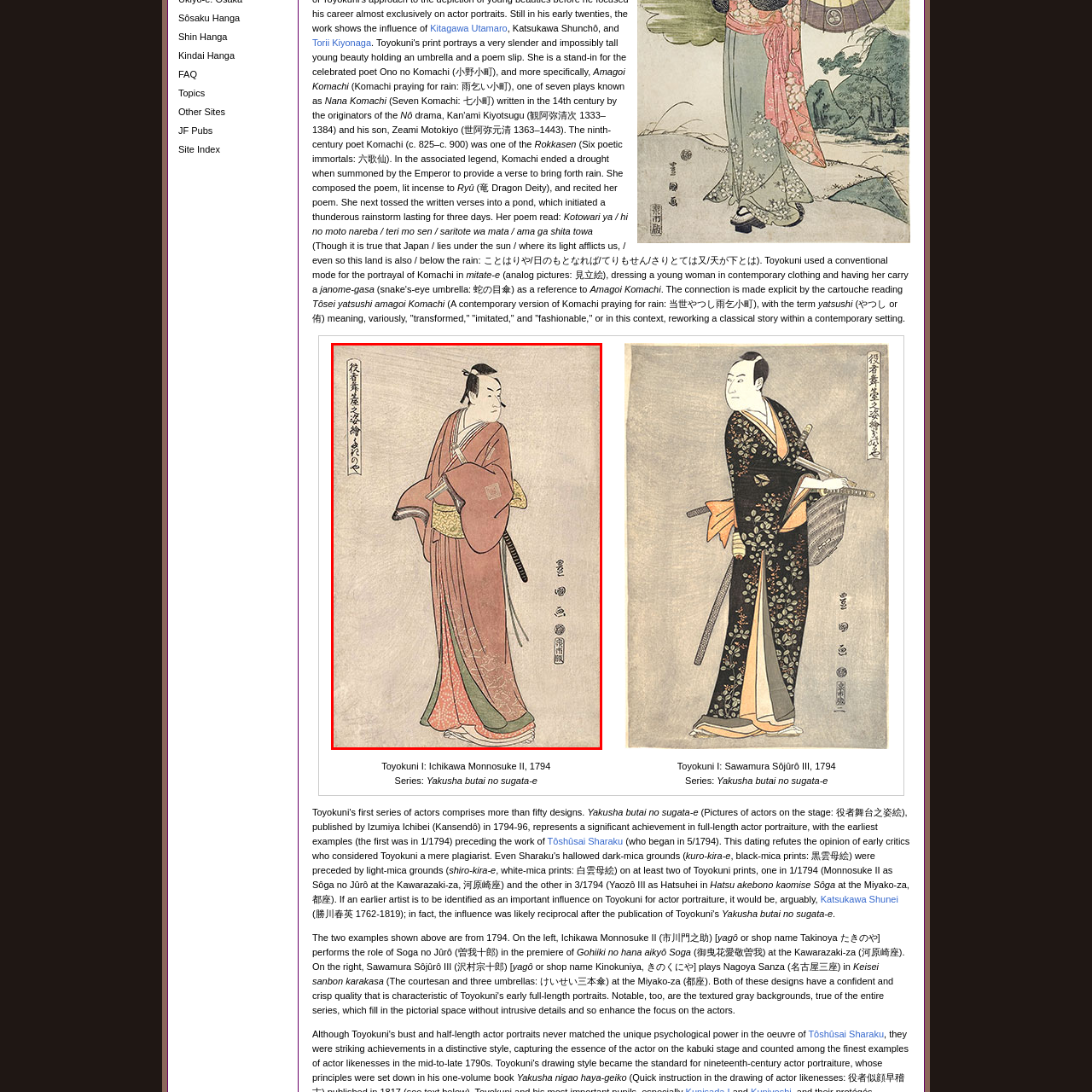Create a thorough description of the image portion outlined in red.

The image depicts a traditional Japanese print featuring Ichikawa Monnosuke II, an actor from the 18th century, known for his prominent role in Kabuki theater. This particular artwork is part of the series "Yakusha butai no sugata-e" (Pictures of actors on the stage) and was created by the renowned ukiyo-e artist Toyokuni I around 1794. 

The actor is shown in a graceful pose, wearing a richly colored kimono adorned with intricate patterns that highlight the artistry of the period. His expression conveys a sense of introspection, characteristic of the dramatic roles he portrayed. The print exemplifies the elegance of actor portraits in Edo period art, while the inclusion of the actor’s name and studio information adds historical context. This piece captures the essence of Kabuki culture, illustrating the fashion and theatricality of the time.